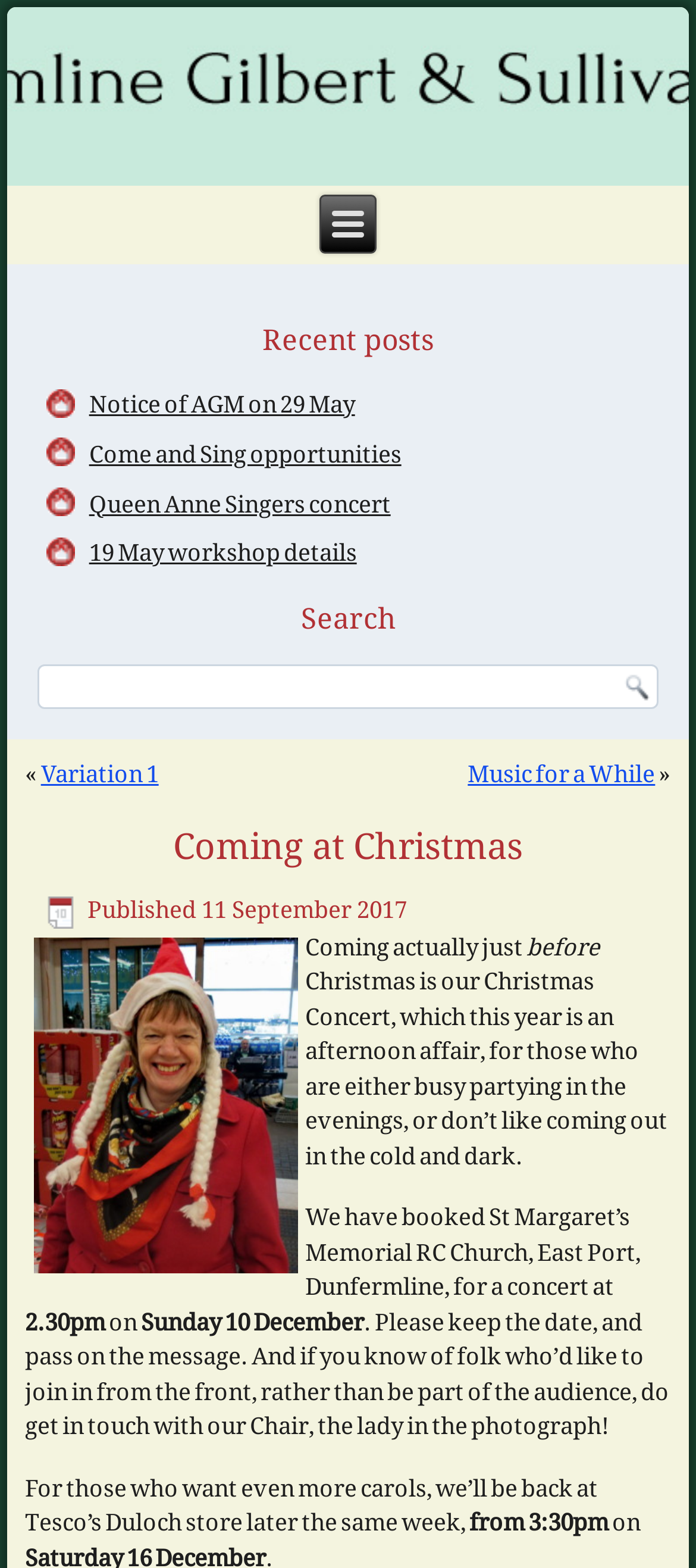Offer a meticulous description of the webpage's structure and content.

The webpage is about the Dunfermline Gilbert & Sullivan Society's upcoming Christmas concert. At the top, there is a link to the society's main page. Below it, there is a section titled "Recent posts" with four links to different articles, including "Notice of AGM on 29 May", "Come and Sing opportunities", "Queen Anne Singers concert", and "19 May workshop details". 

To the right of the "Recent posts" section, there is a search bar with a text box and a button. Below the search bar, there is an article about the Christmas concert. The article has a title "Coming at Christmas" and is dated "11 September 2017, 3:01 pm". The content of the article describes the concert, which will take place on Sunday, 10 December at 2:30 pm at St Margaret's Memorial RC Church, East Port, Dunfermline. The article also mentions that the society will perform at Tesco's Duloch store later the same week. 

At the top of the article, there are three links to related pages: "«", "Variation 1", and "Music for a While".